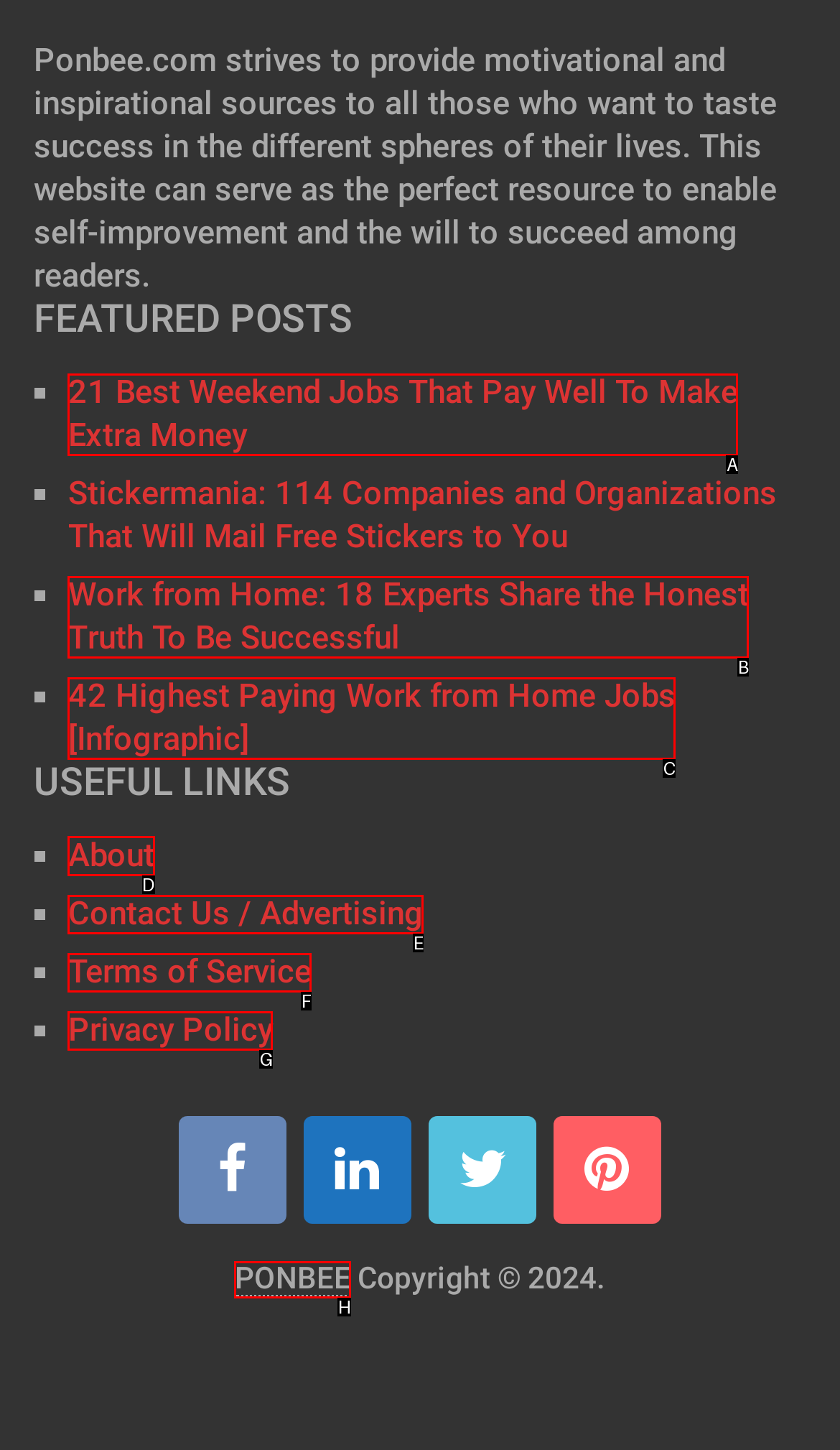Select the UI element that should be clicked to execute the following task: visit About page
Provide the letter of the correct choice from the given options.

D